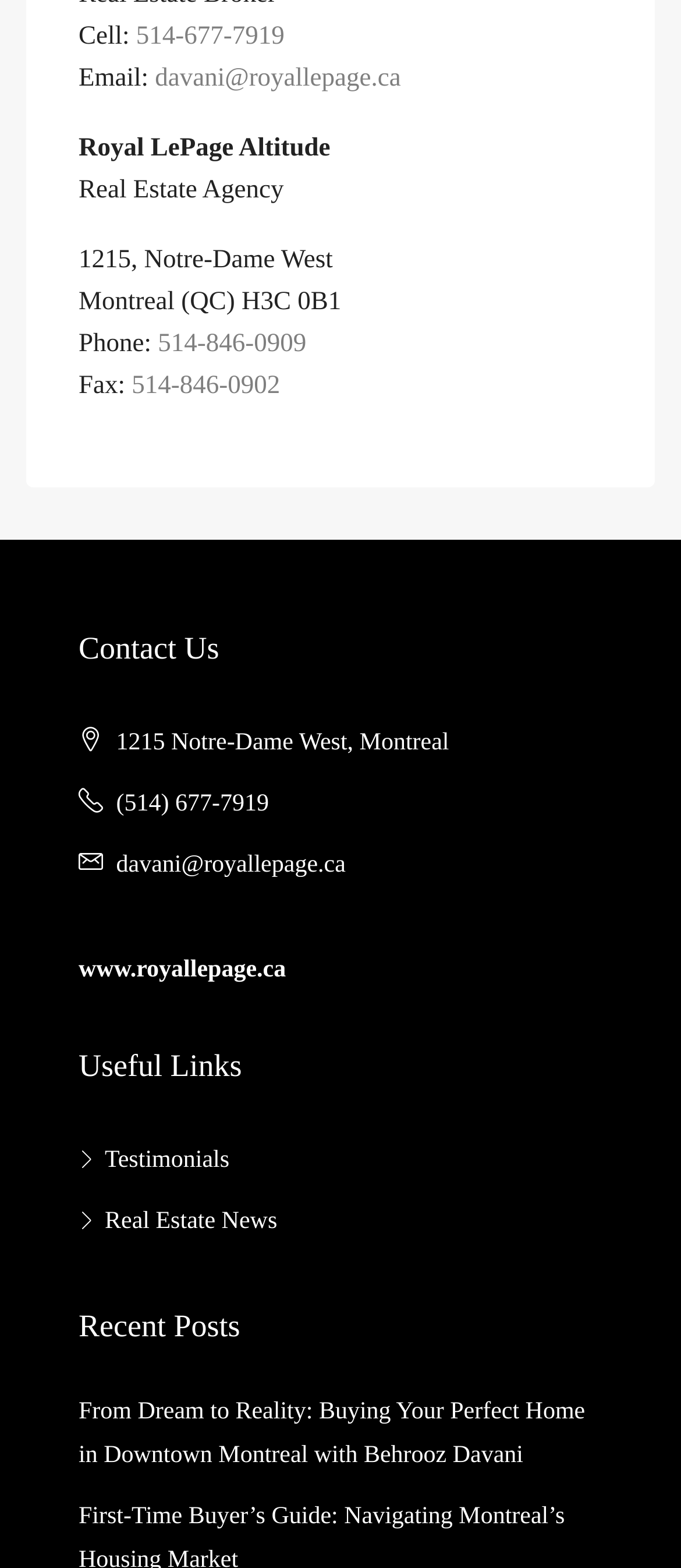Reply to the question with a single word or phrase:
What is the category of the webpage?

Real Estate